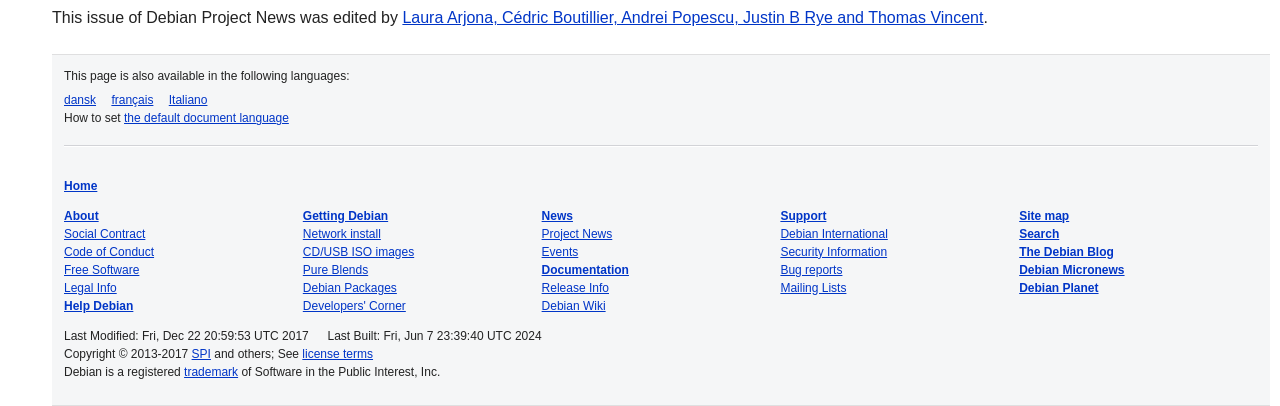Find the bounding box coordinates for the HTML element described in this sentence: "the default document language". Provide the coordinates as four float numbers between 0 and 1, in the format [left, top, right, bottom].

[0.097, 0.275, 0.226, 0.309]